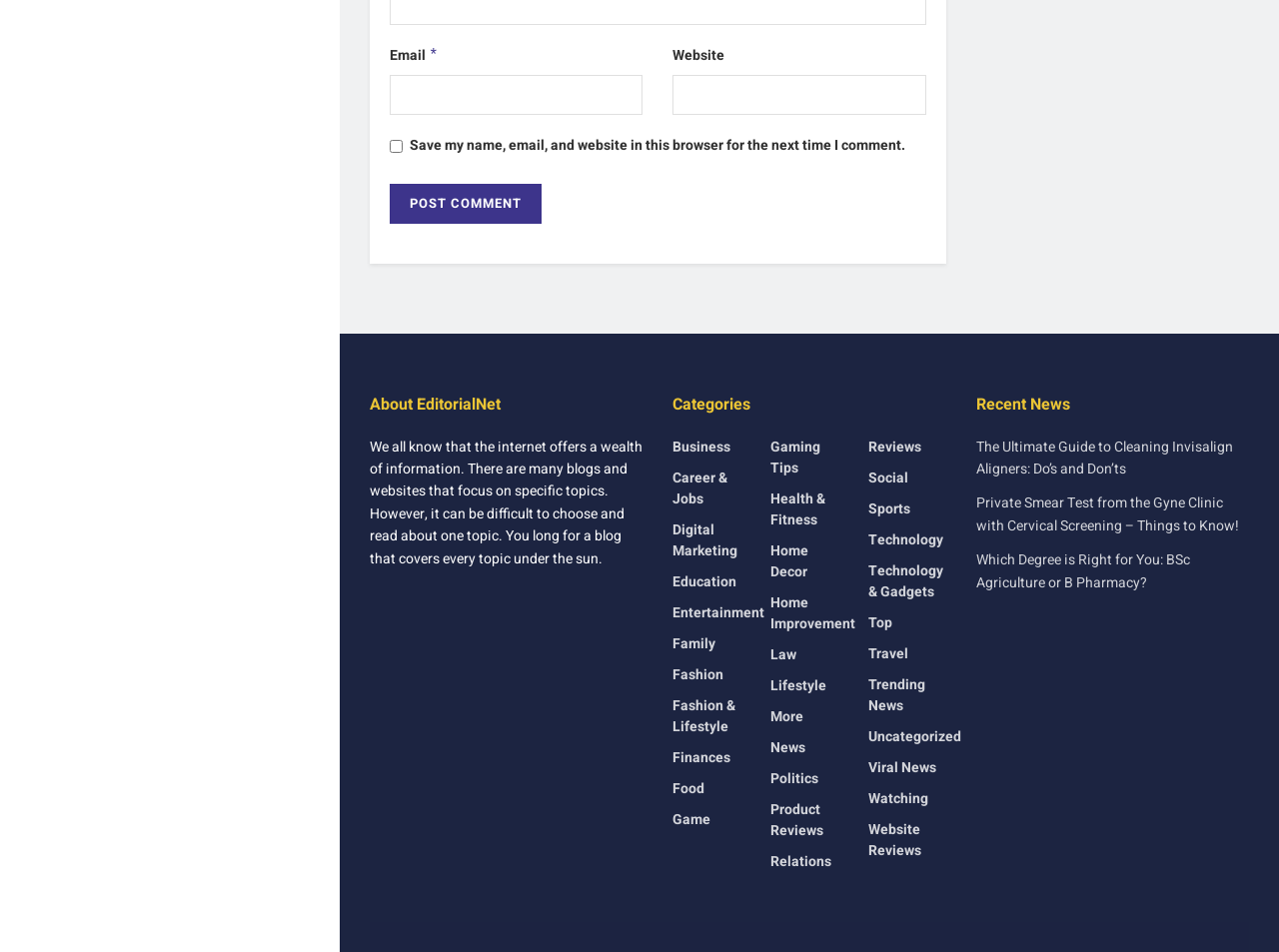Based on the element description: "Health & Fitness", identify the bounding box coordinates for this UI element. The coordinates must be four float numbers between 0 and 1, listed as [left, top, right, bottom].

[0.602, 0.517, 0.663, 0.561]